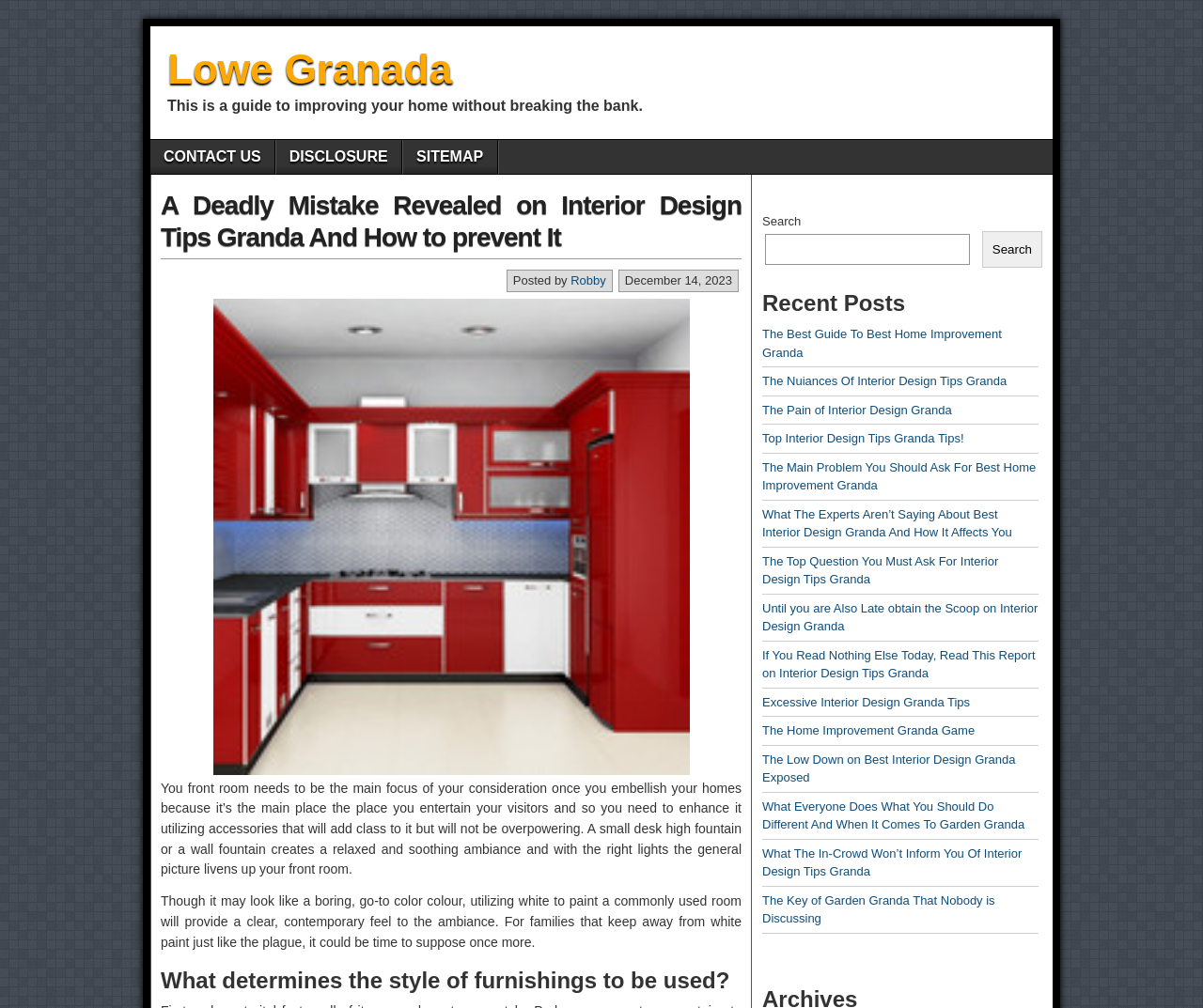Bounding box coordinates are to be given in the format (top-left x, top-left y, bottom-right x, bottom-right y). All values must be floating point numbers between 0 and 1. Provide the bounding box coordinate for the UI element described as: parent_node: Search name="s"

[0.636, 0.232, 0.806, 0.262]